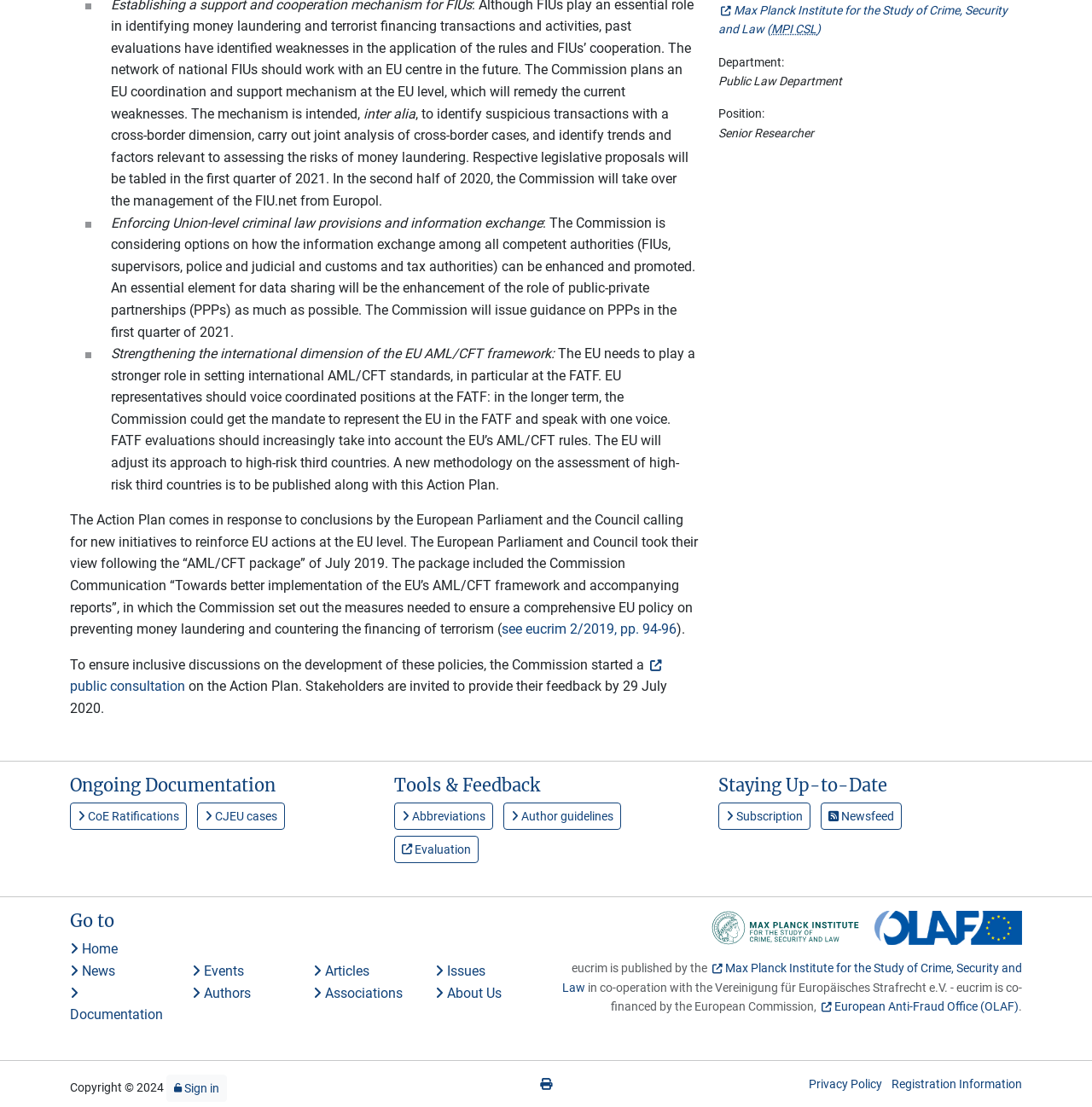Extract the bounding box coordinates of the UI element described by: "News". The coordinates should include four float numbers ranging from 0 to 1, e.g., [left, top, right, bottom].

[0.064, 0.87, 0.105, 0.884]